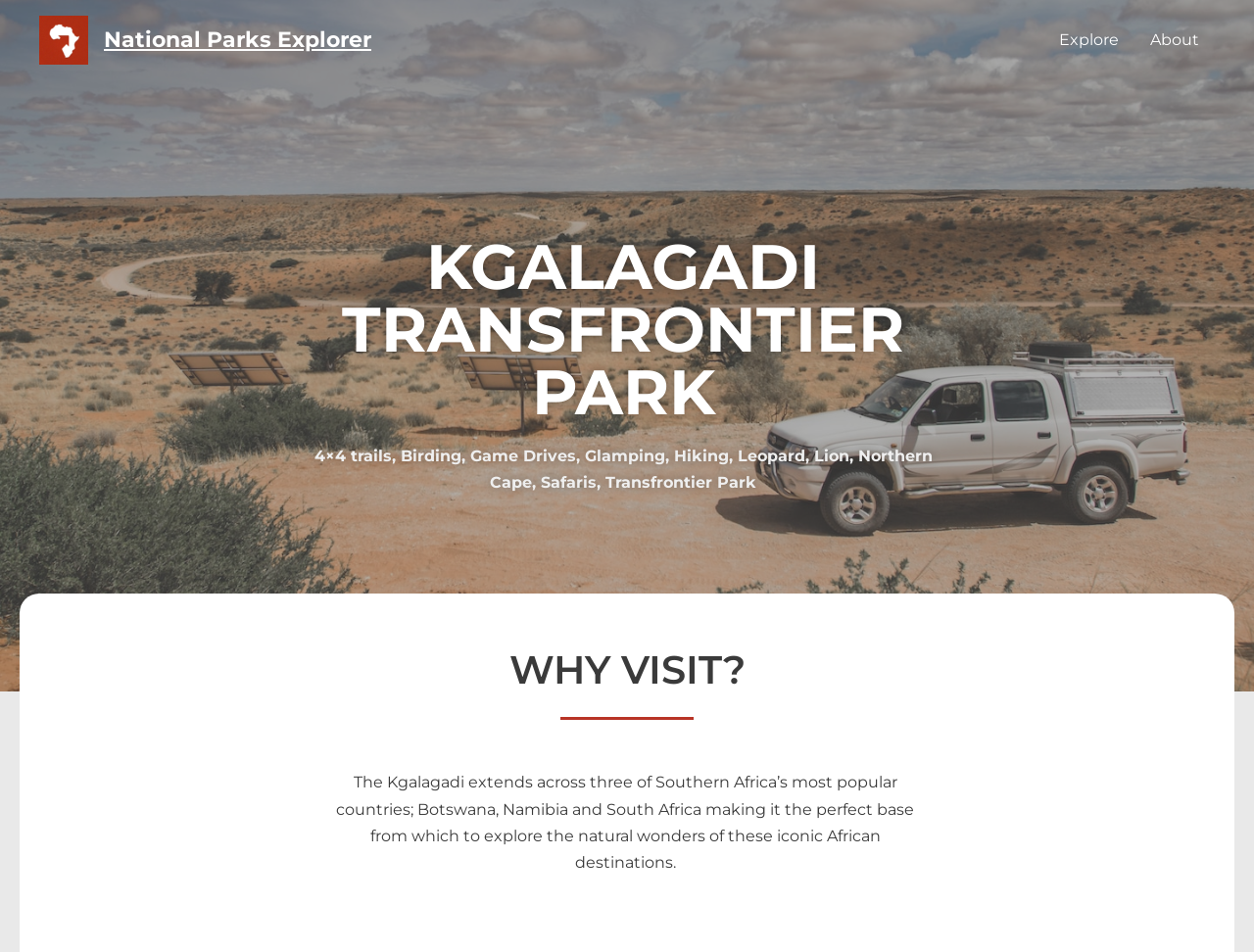Determine the bounding box of the UI element mentioned here: "National Parks Explorer". The coordinates must be in the format [left, top, right, bottom] with values ranging from 0 to 1.

[0.083, 0.028, 0.296, 0.055]